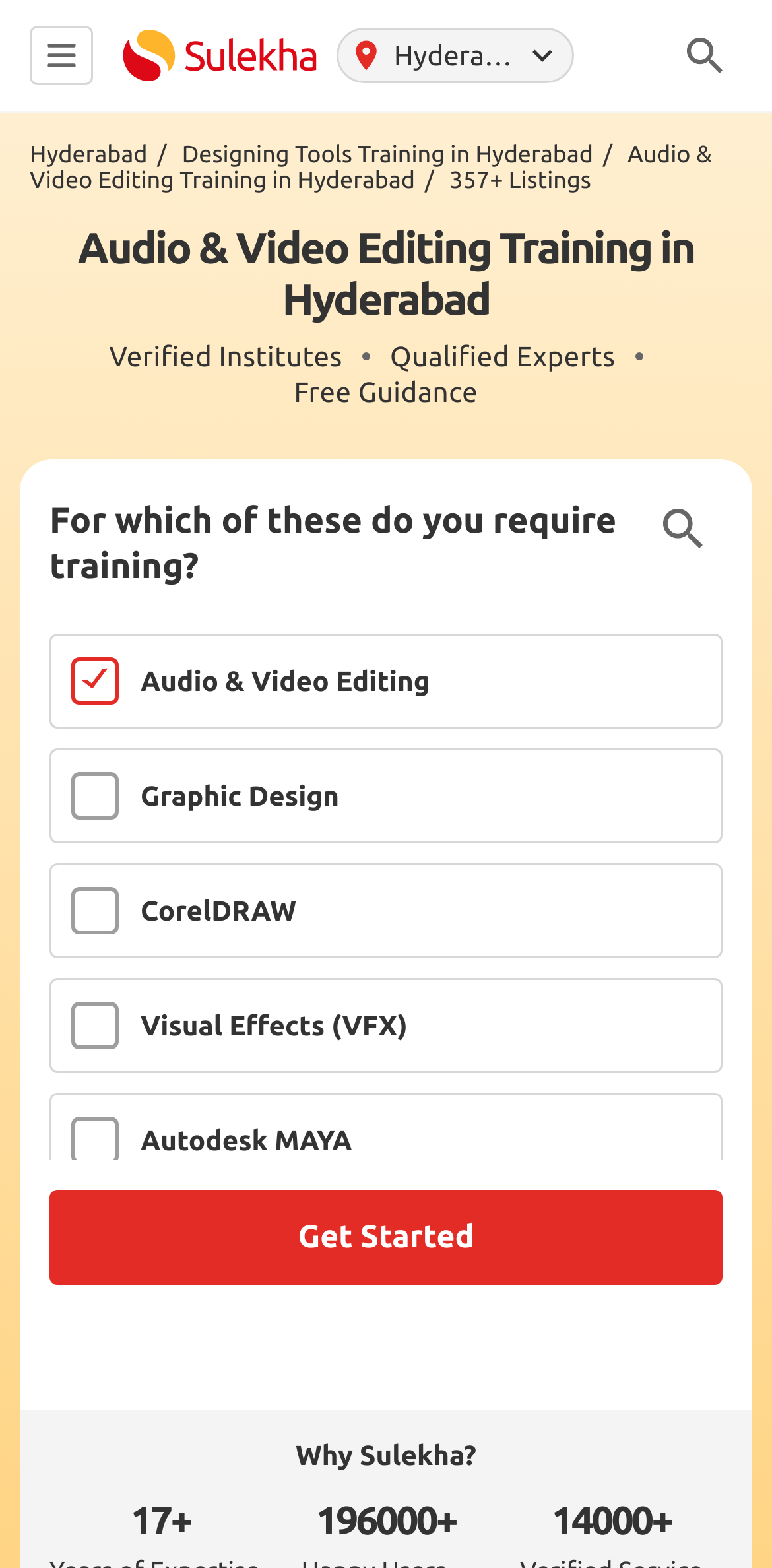Mark the bounding box of the element that matches the following description: "parent_node: E-Publishing name="lcfCheck" value="687600"".

[0.064, 0.77, 0.097, 0.786]